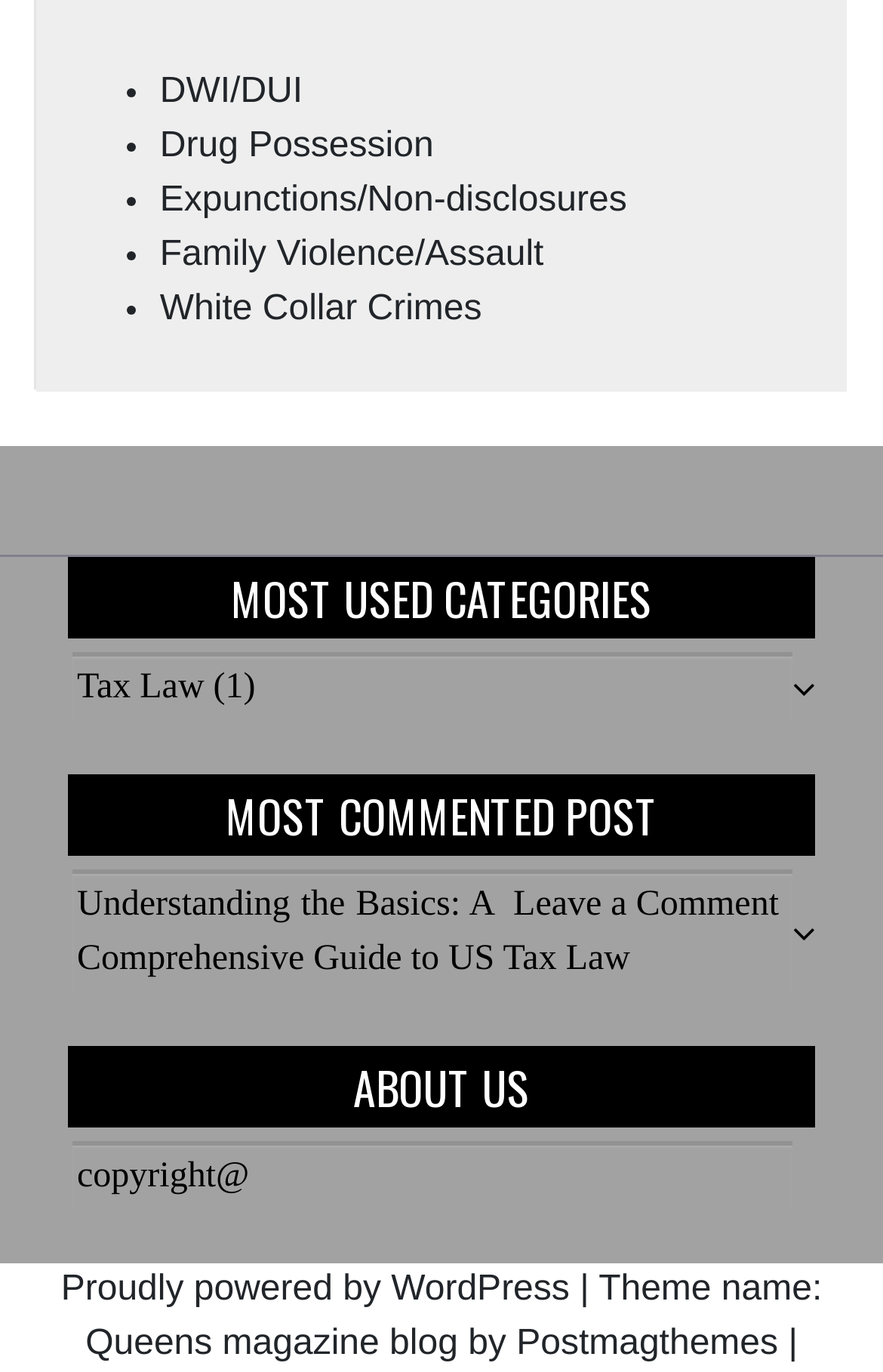Based on the description "Tax Law", find the bounding box of the specified UI element.

[0.087, 0.487, 0.231, 0.515]